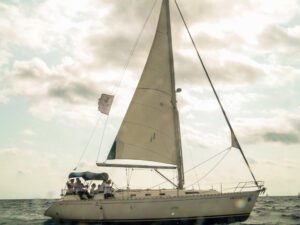What is the location of the sailing tour?
Using the image, provide a concise answer in one word or a short phrase.

Barcelona